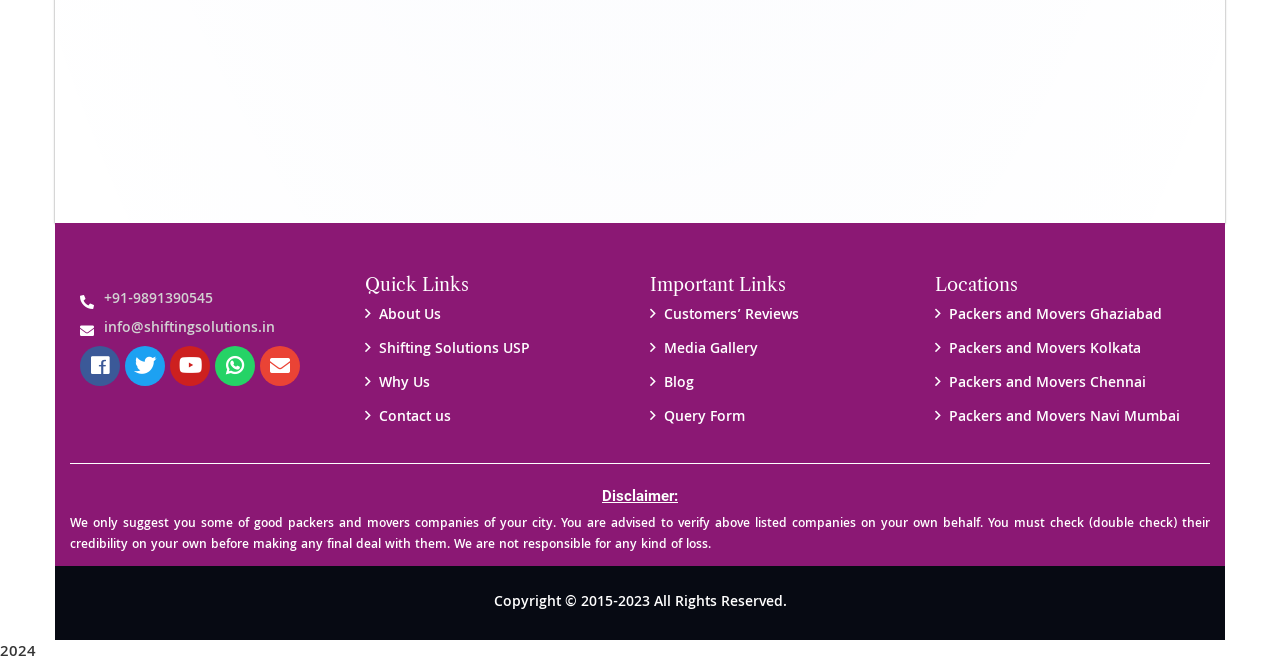What is the phone number?
Using the image, give a concise answer in the form of a single word or short phrase.

+91-9891390545